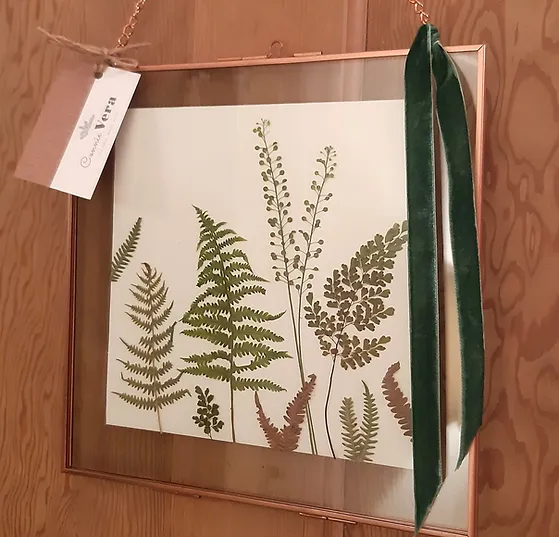What is the material of the frame?
Provide a concise answer using a single word or phrase based on the image.

Copper-tone